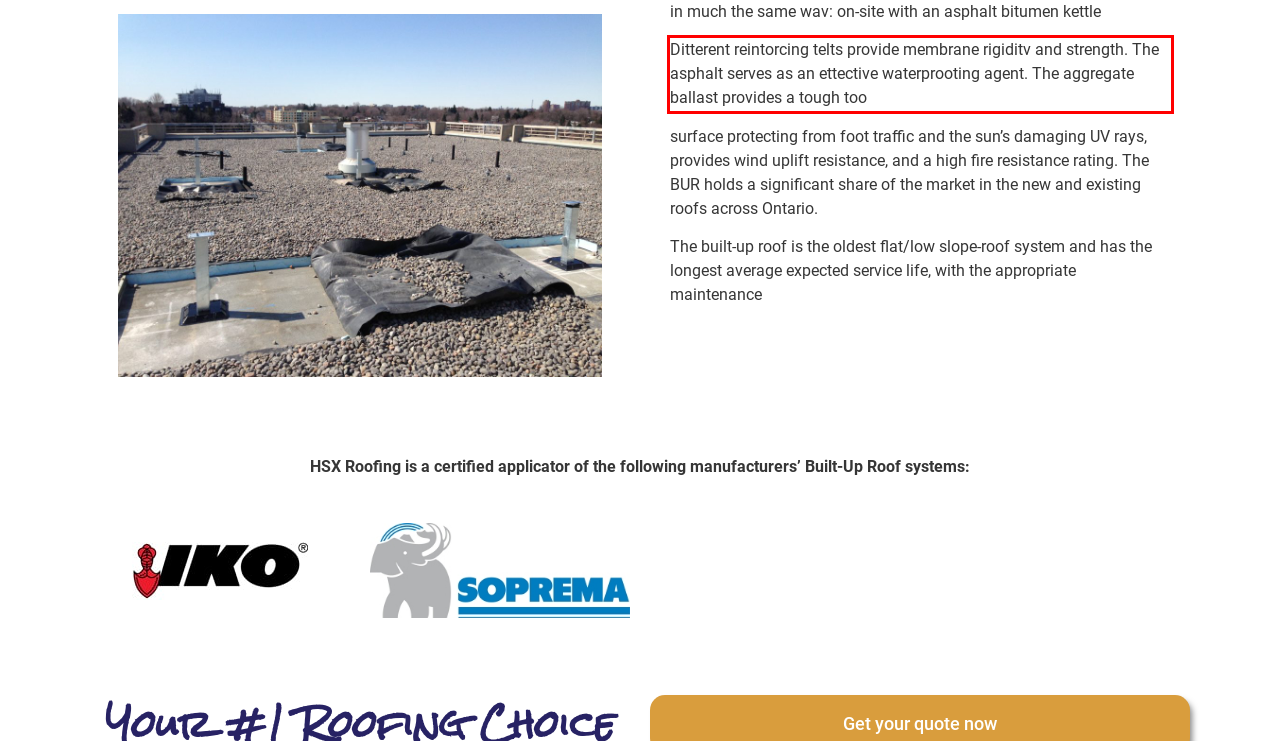With the given screenshot of a webpage, locate the red rectangle bounding box and extract the text content using OCR.

Ditterent reintorcing telts provide membrane rigiditv and strength. The asphalt serves as an ettective waterprooting agent. The aggregate ballast provides a tough too